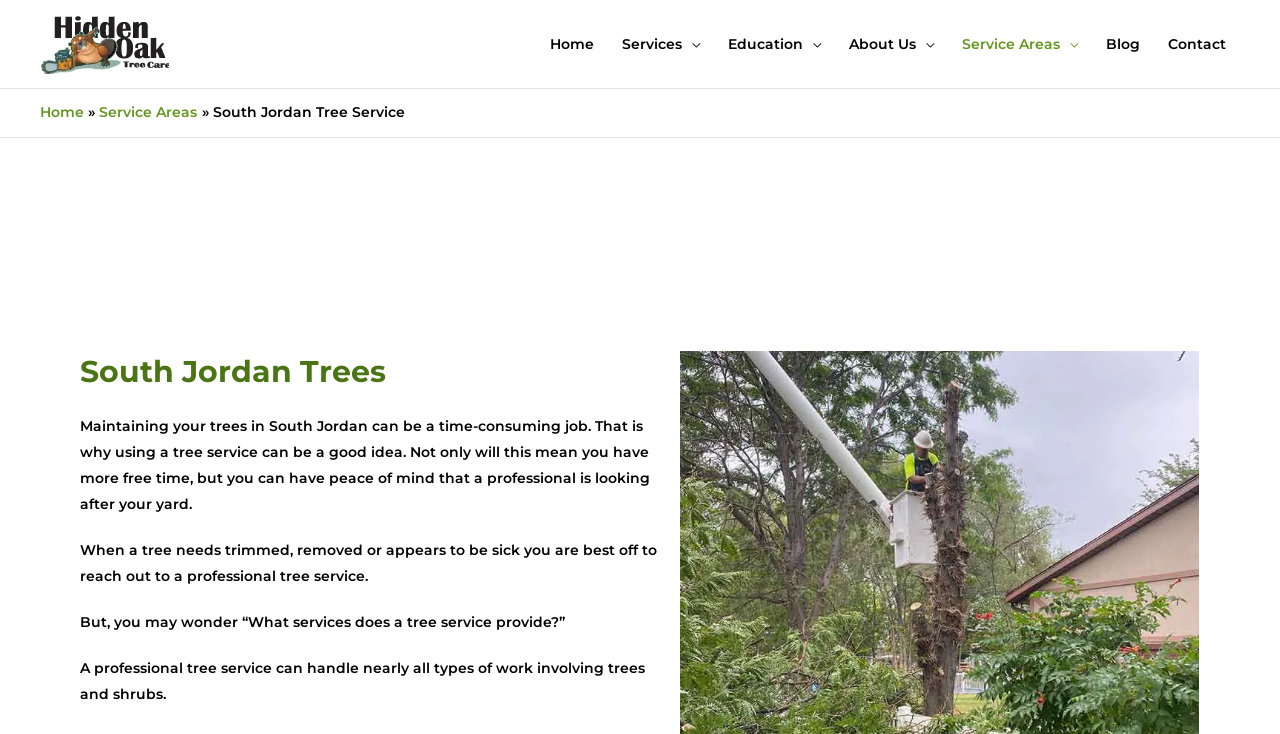Determine the bounding box coordinates of the clickable region to follow the instruction: "Click the Contact link".

[0.902, 0.022, 0.969, 0.098]